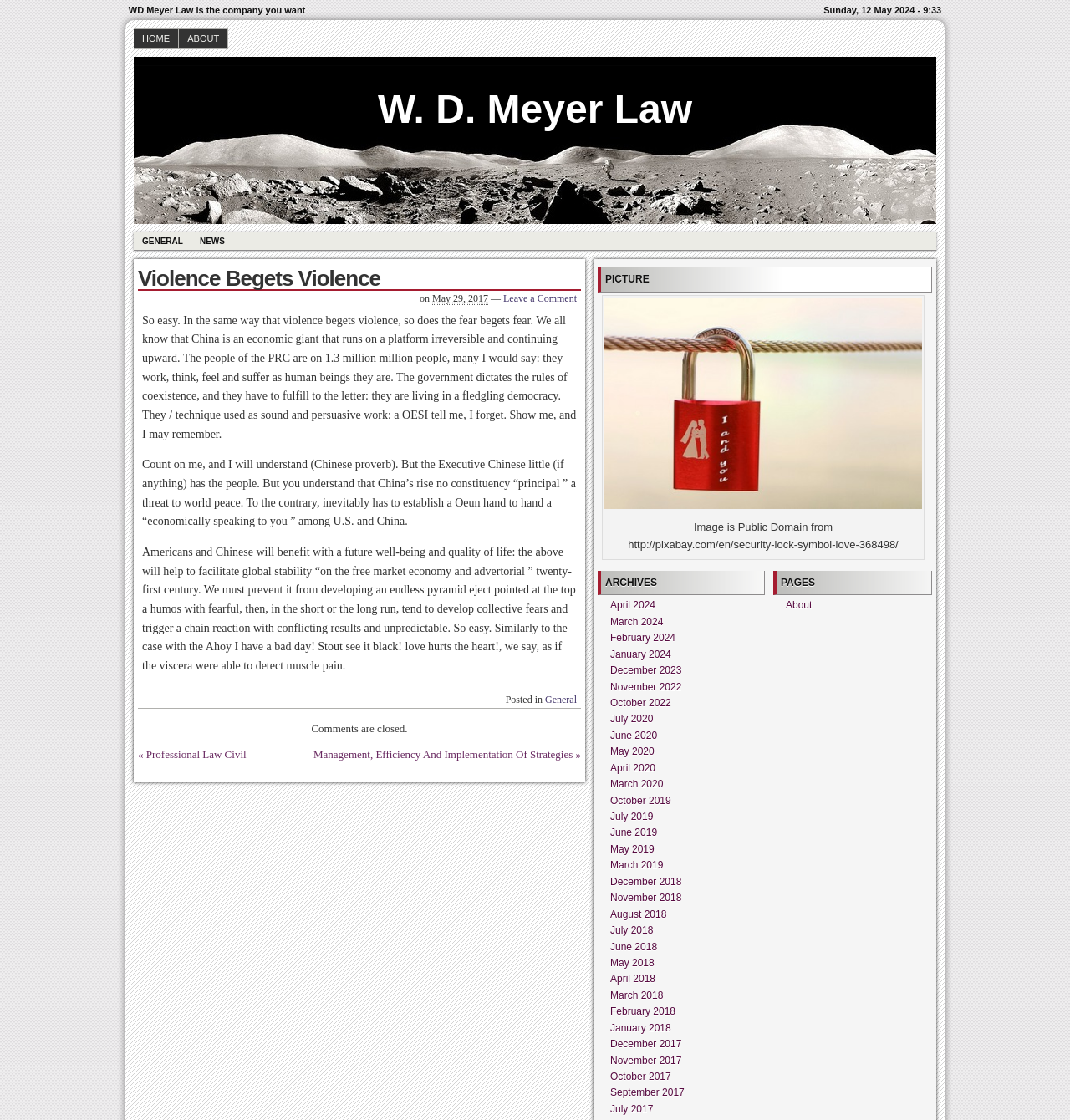Produce a meticulous description of the webpage.

The webpage is about W. D. Meyer Law, a law company. At the top, there is a layout table with two cells, one containing the company name and the other showing the current date and time. Below this, there are navigation links to different sections of the website, including "HOME", "ABOUT", "GENERAL", and "NEWS".

The main content of the webpage is an article titled "Violence Begets Violence". The article is divided into several paragraphs, discussing the concept of violence and fear, and how they relate to each other. The text is accompanied by a few links, including one to leave a comment.

To the right of the article, there is an image of a security lock, which is labeled as public domain from Pixabay. Below the image, there are links to archives of past articles, organized by month and year, from April 2024 to July 2017.

At the bottom of the page, there are additional links to other sections of the website, including "PICTURE", "ARCHIVES", and "PAGES". The "PAGES" section has a single link to the "About" page.